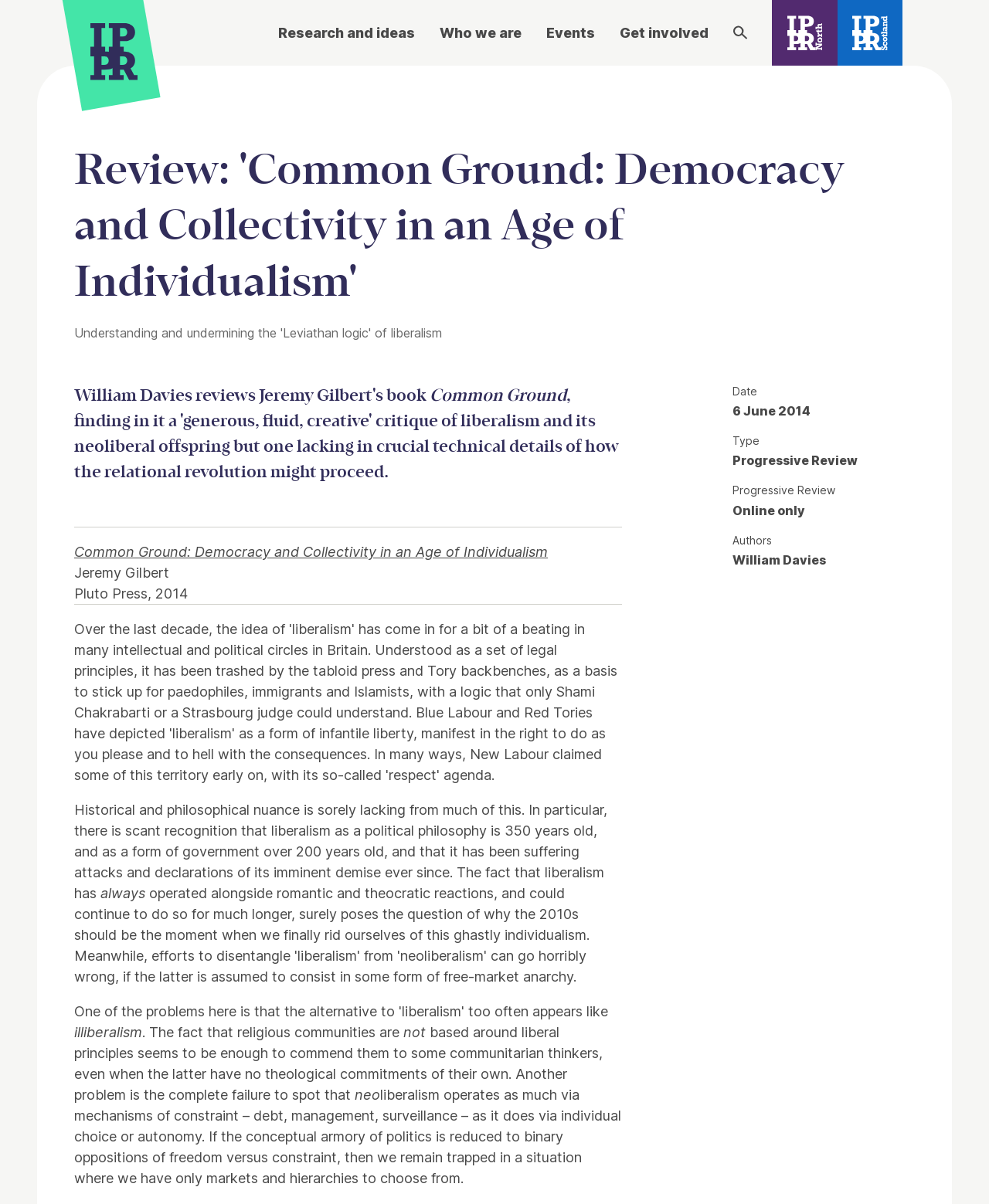Please locate the bounding box coordinates for the element that should be clicked to achieve the following instruction: "Click on 'Who we are'". Ensure the coordinates are given as four float numbers between 0 and 1, i.e., [left, top, right, bottom].

[0.445, 0.018, 0.527, 0.036]